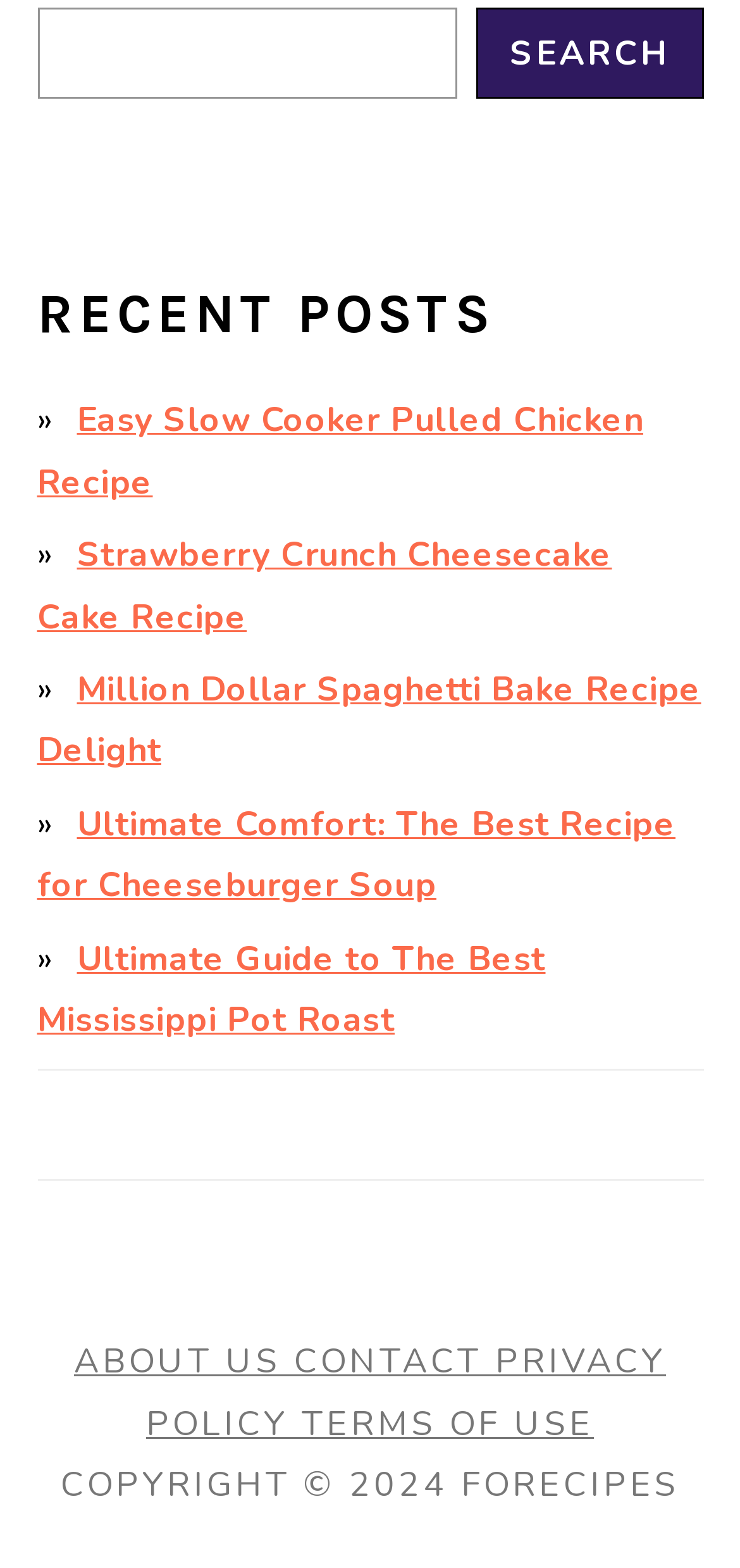How many recipe links are displayed?
With the help of the image, please provide a detailed response to the question.

There are five links displayed on the webpage, each with a different recipe title, such as 'Easy Slow Cooker Pulled Chicken Recipe' and 'Ultimate Comfort: The Best Recipe for Cheeseburger Soup'.